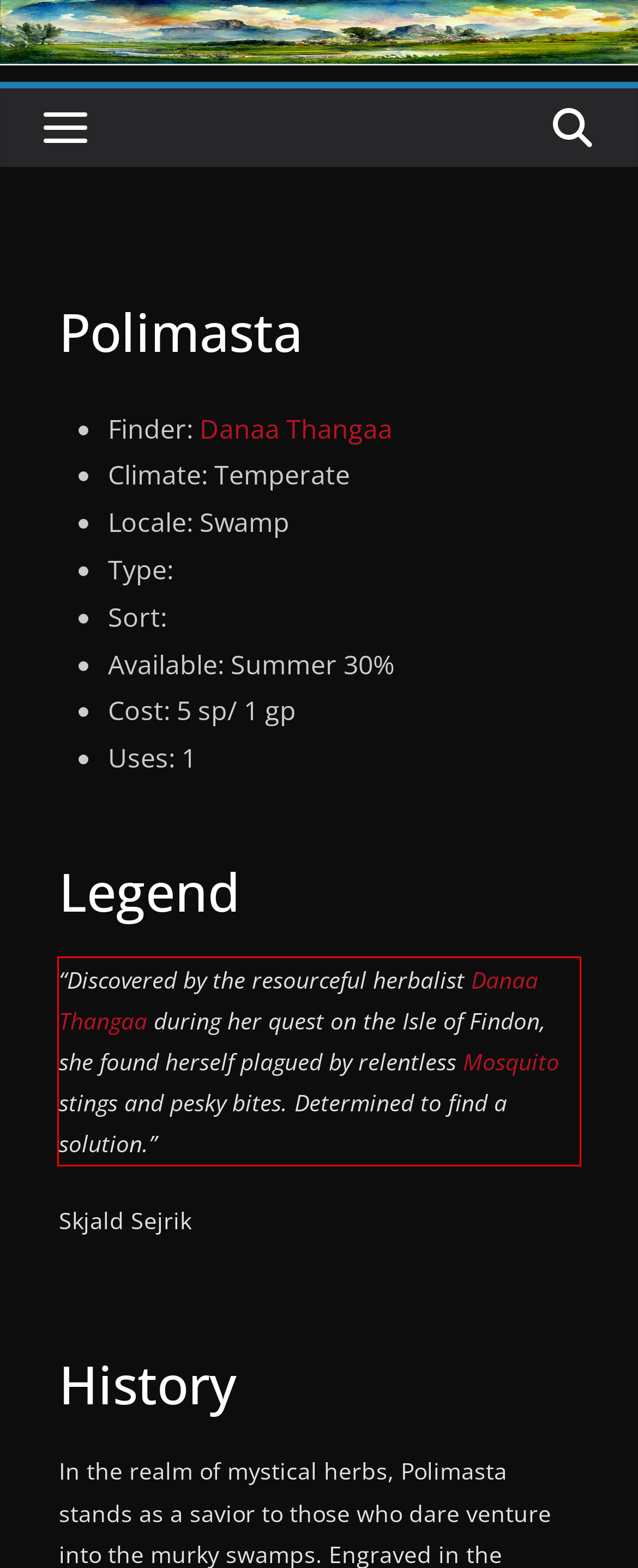Locate the red bounding box in the provided webpage screenshot and use OCR to determine the text content inside it.

“Discovered by the resourceful herbalist Danaa Thangaa during her quest on the Isle of Findon, she found herself plagued by relentless Mosquito stings and pesky bites. Determined to find a solution.”